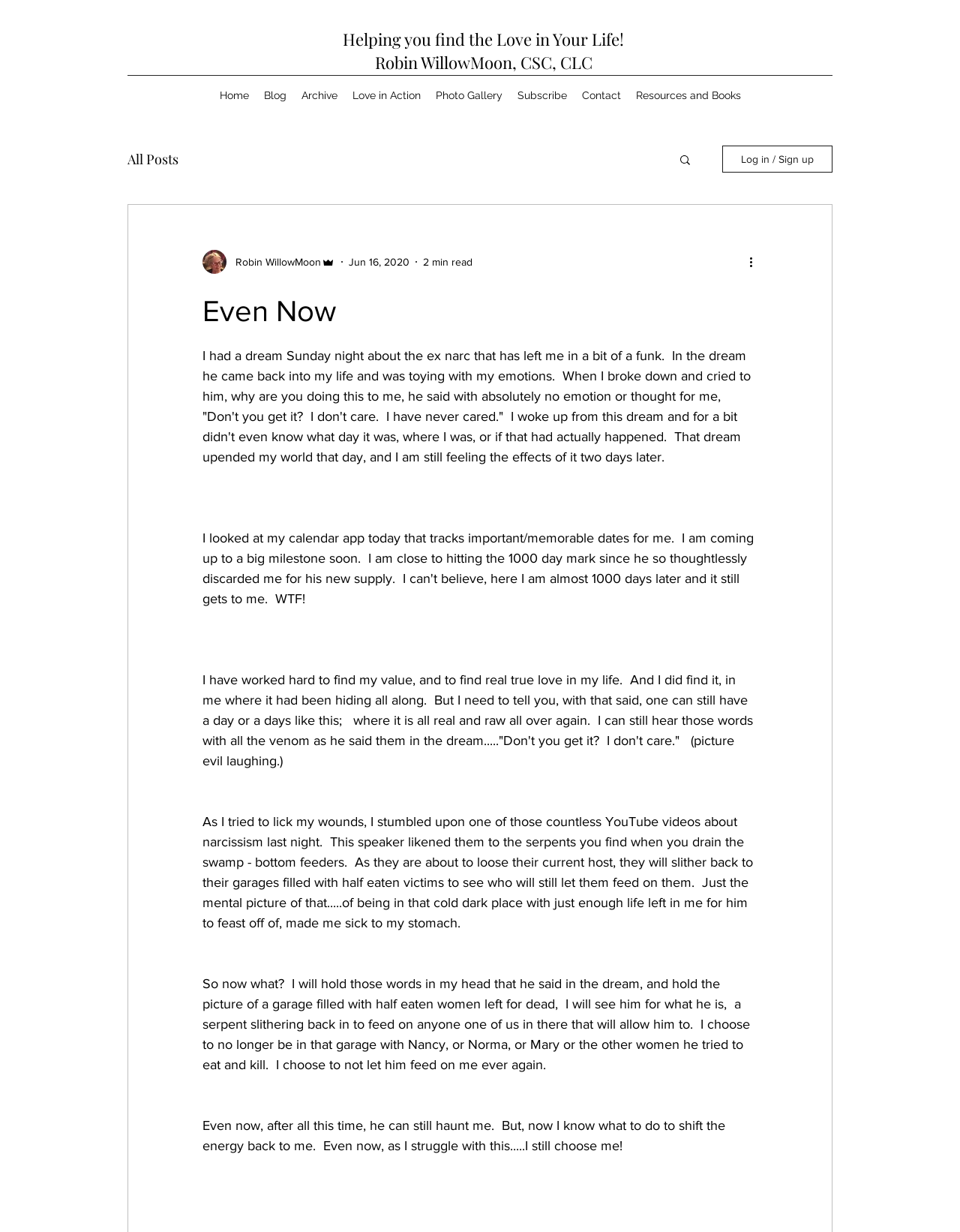What is the tone of the blog post?
Answer the question with as much detail as you can, using the image as a reference.

The tone of the blog post can be inferred from the text which is written in a reflective and introspective tone, with the author sharing their personal experience and emotions.